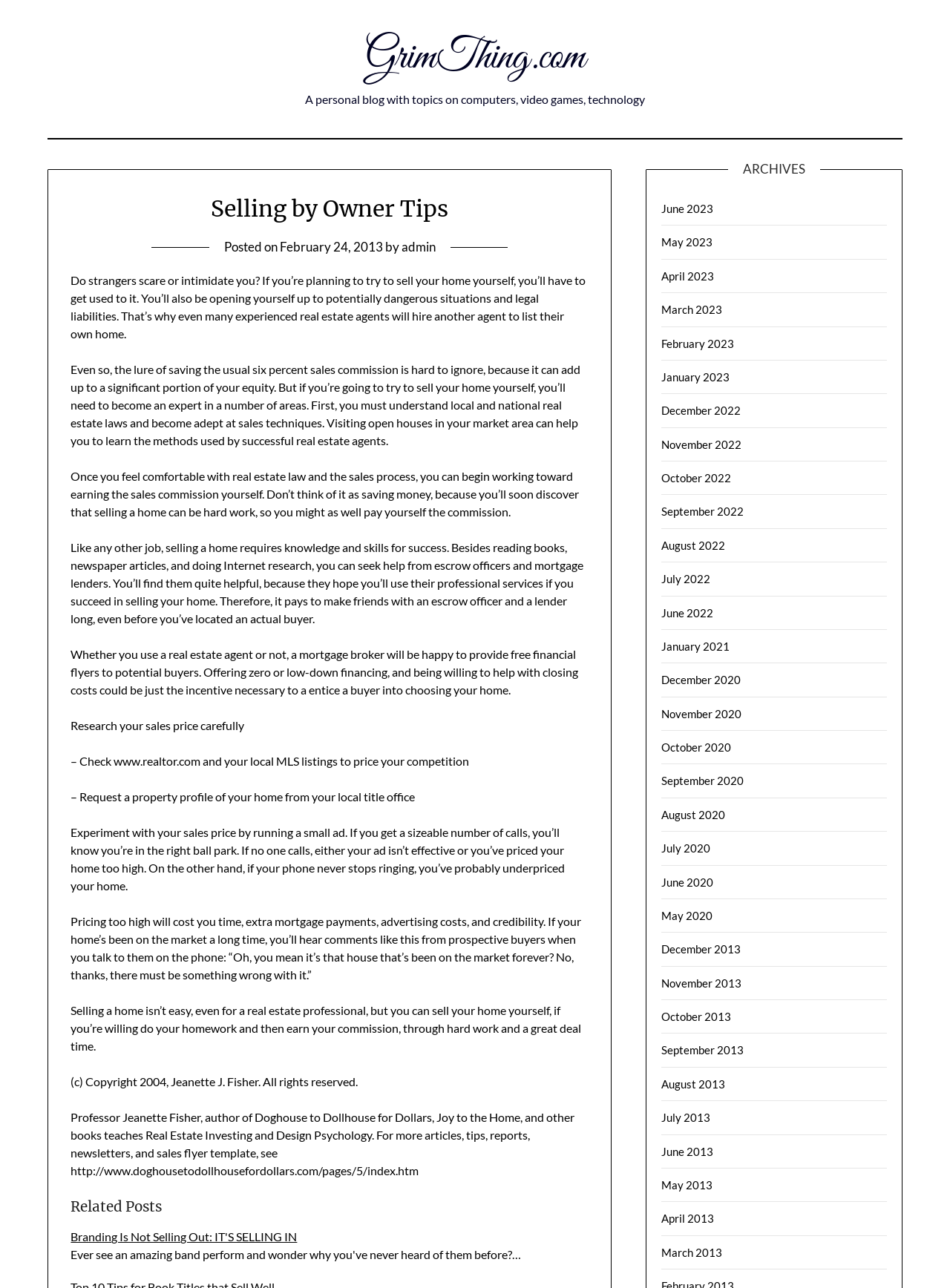Can you specify the bounding box coordinates for the region that should be clicked to fulfill this instruction: "Check Related Posts".

[0.075, 0.93, 0.619, 0.945]